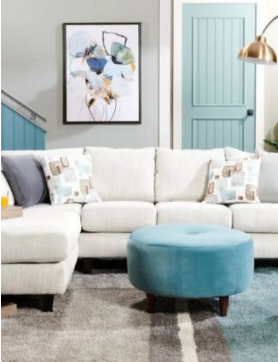Reply to the question with a single word or phrase:
What is the purpose of the floor lamp?

provides gentle lighting